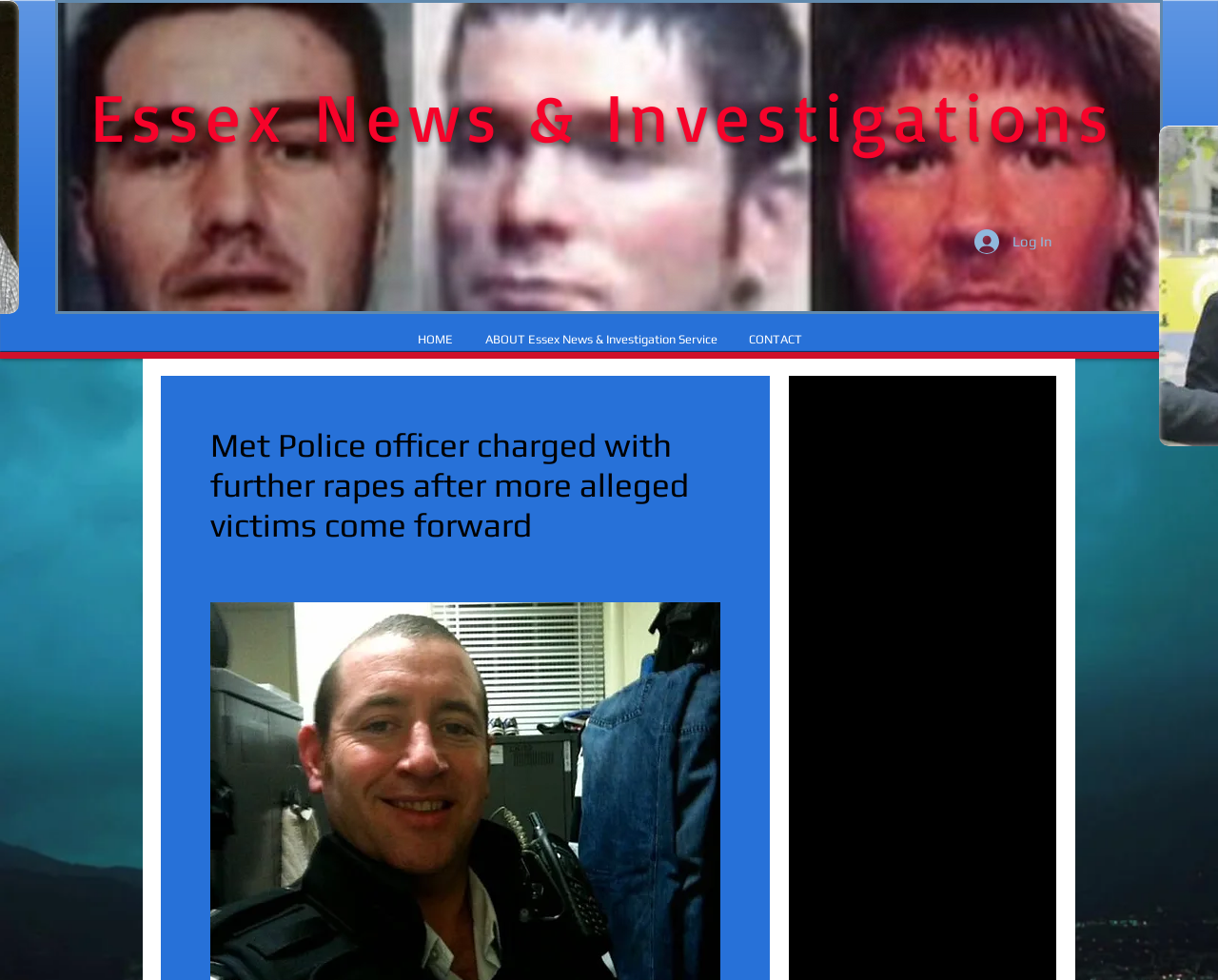Kindly determine the bounding box coordinates for the clickable area to achieve the given instruction: "Click the link 'MATT RATANA MURDER: Man arrested on suspicion of supplying firearm in Norwich as probe widens'".

[0.657, 0.458, 0.847, 0.527]